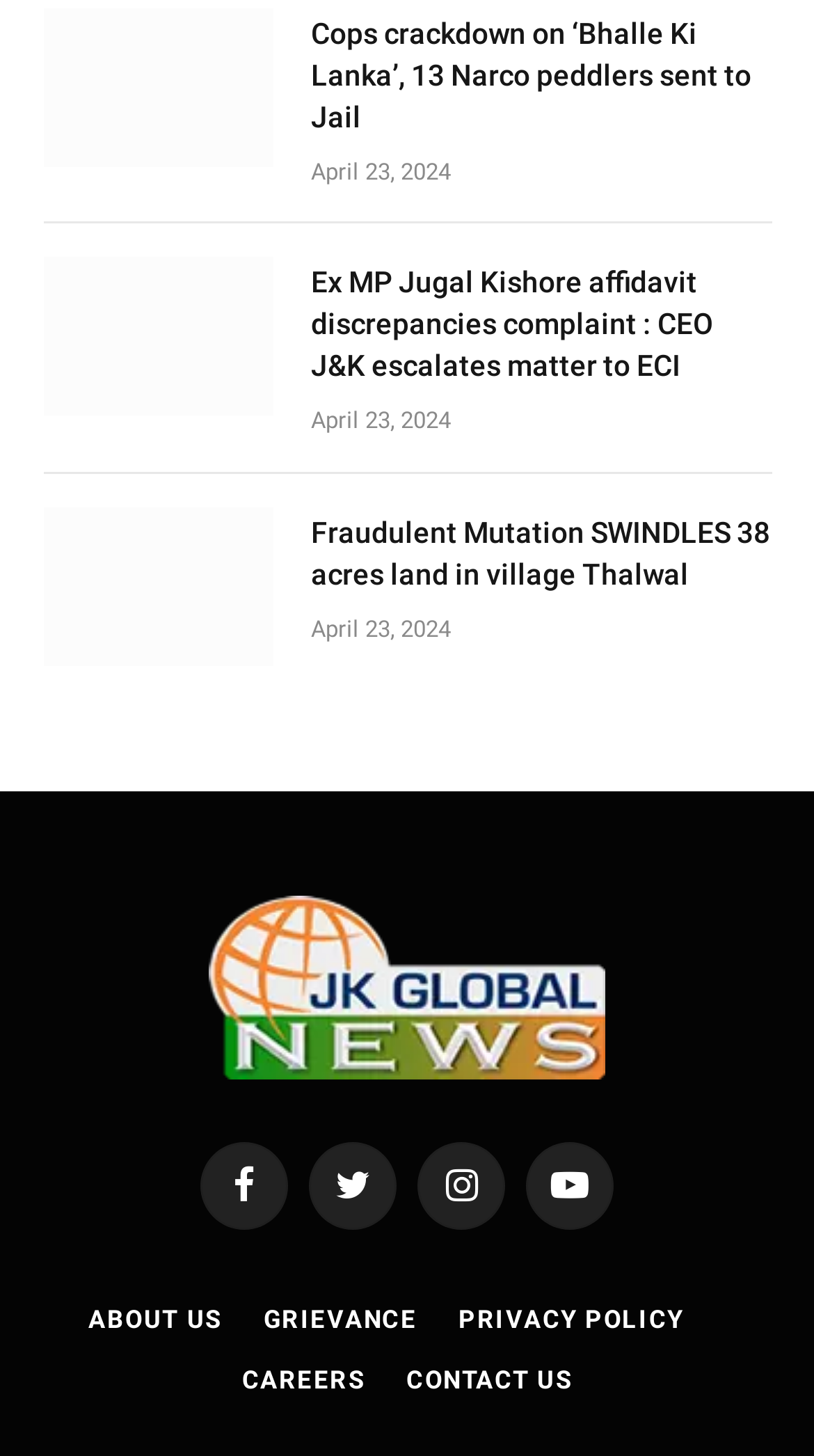Given the element description: "Twitter", predict the bounding box coordinates of the UI element it refers to, using four float numbers between 0 and 1, i.e., [left, top, right, bottom].

[0.379, 0.785, 0.487, 0.845]